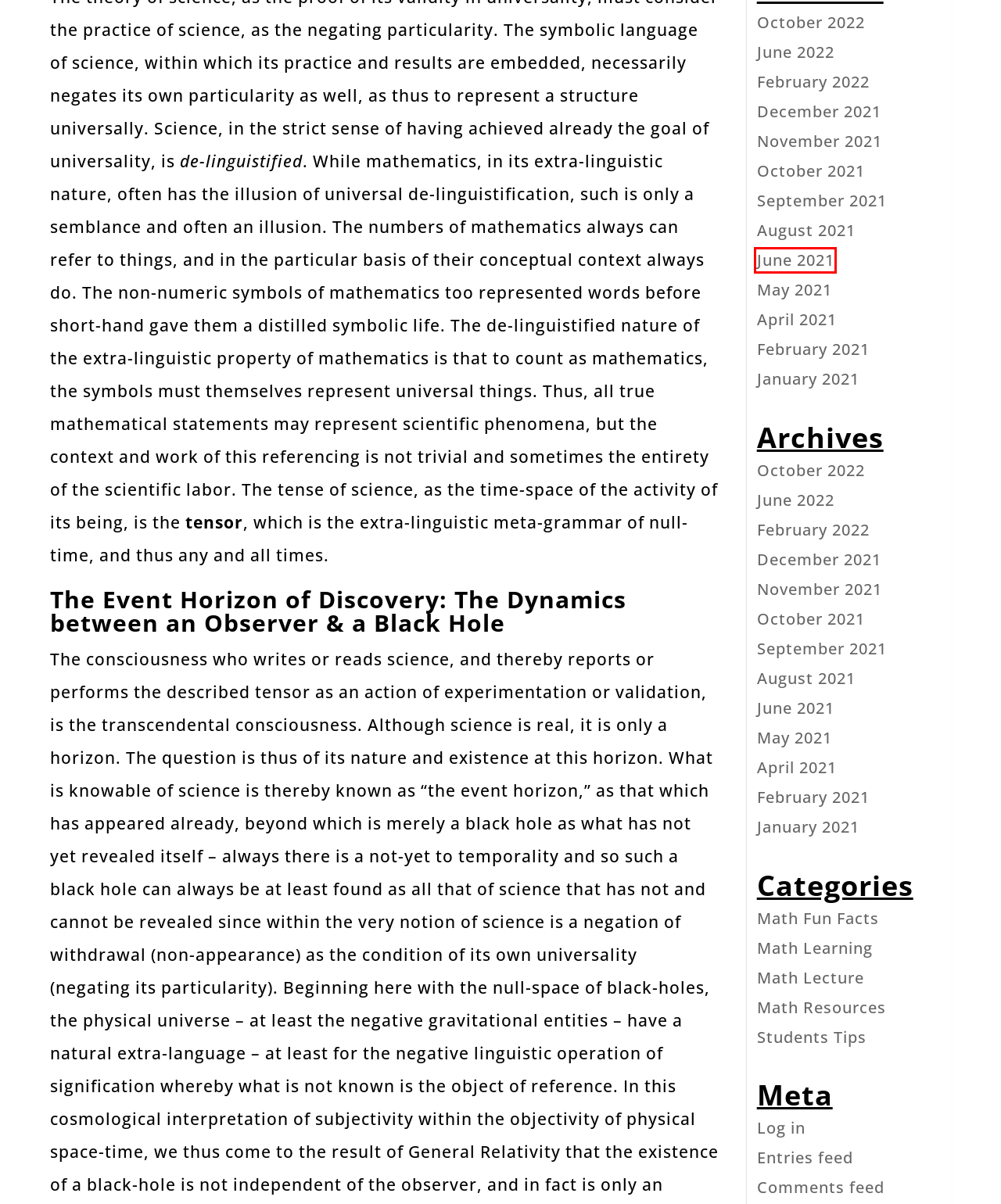You have a screenshot showing a webpage with a red bounding box highlighting an element. Choose the webpage description that best fits the new webpage after clicking the highlighted element. The descriptions are:
A. November 2021 - Math Academy
B. April 2021 - Math Academy
C. February 2022 - Math Academy
D. May 2021 - Math Academy
E. October 2021 - Math Academy
F. June 2022 - Math Academy
G. June 2021 - Math Academy
H. Log In ‹ Math Academy — WordPress

G